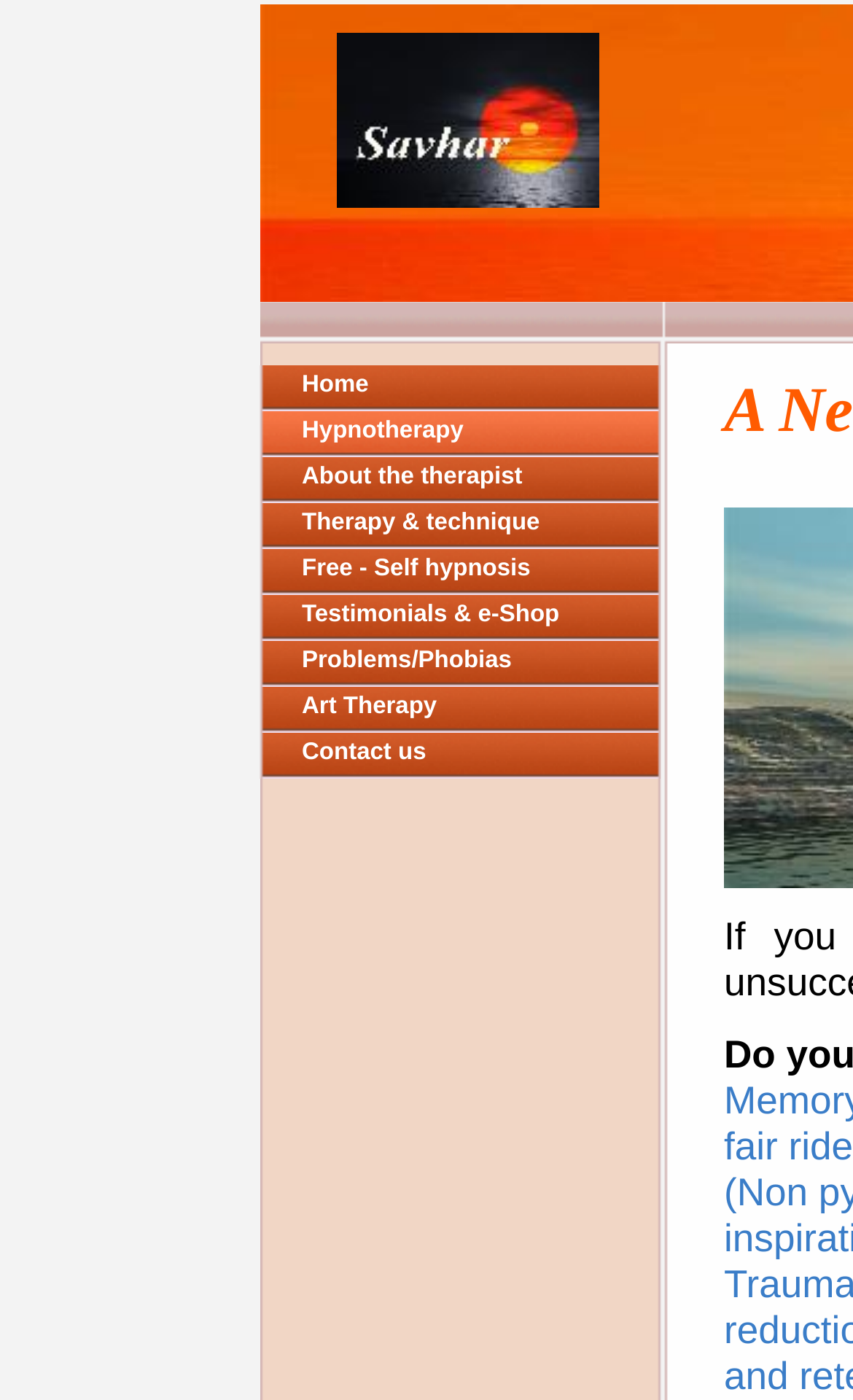Pinpoint the bounding box coordinates of the element that must be clicked to accomplish the following instruction: "Click on the 'Home' link". The coordinates should be in the format of four float numbers between 0 and 1, i.e., [left, top, right, bottom].

None